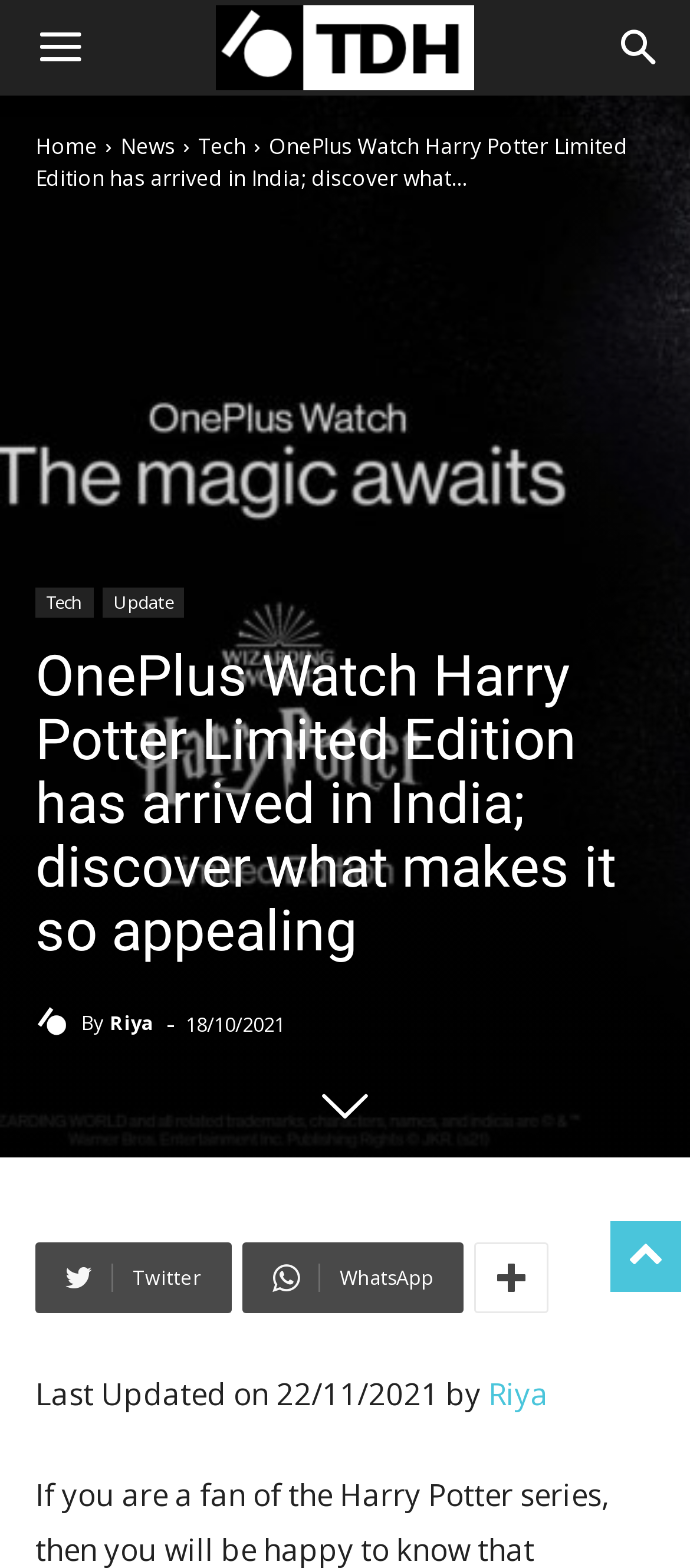Please give a short response to the question using one word or a phrase:
What is the name of the author of the article?

Riya